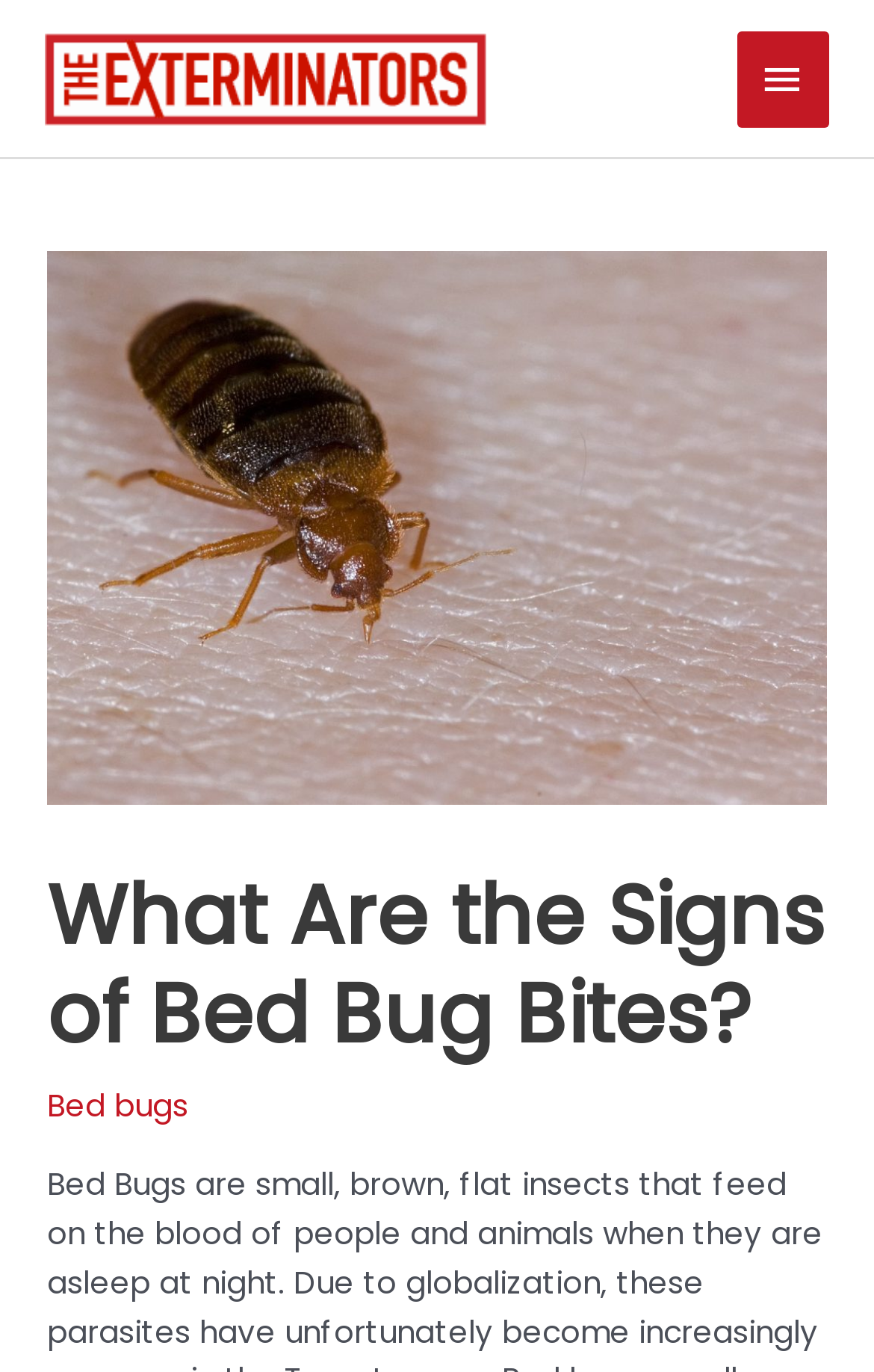Refer to the image and provide an in-depth answer to the question: 
What is the name of the pest control company?

I found the answer by looking at the link element with the text 'the exterminators inc pest control toronto' which is located at the top of the page, indicating that it is a prominent element and likely the name of the company.